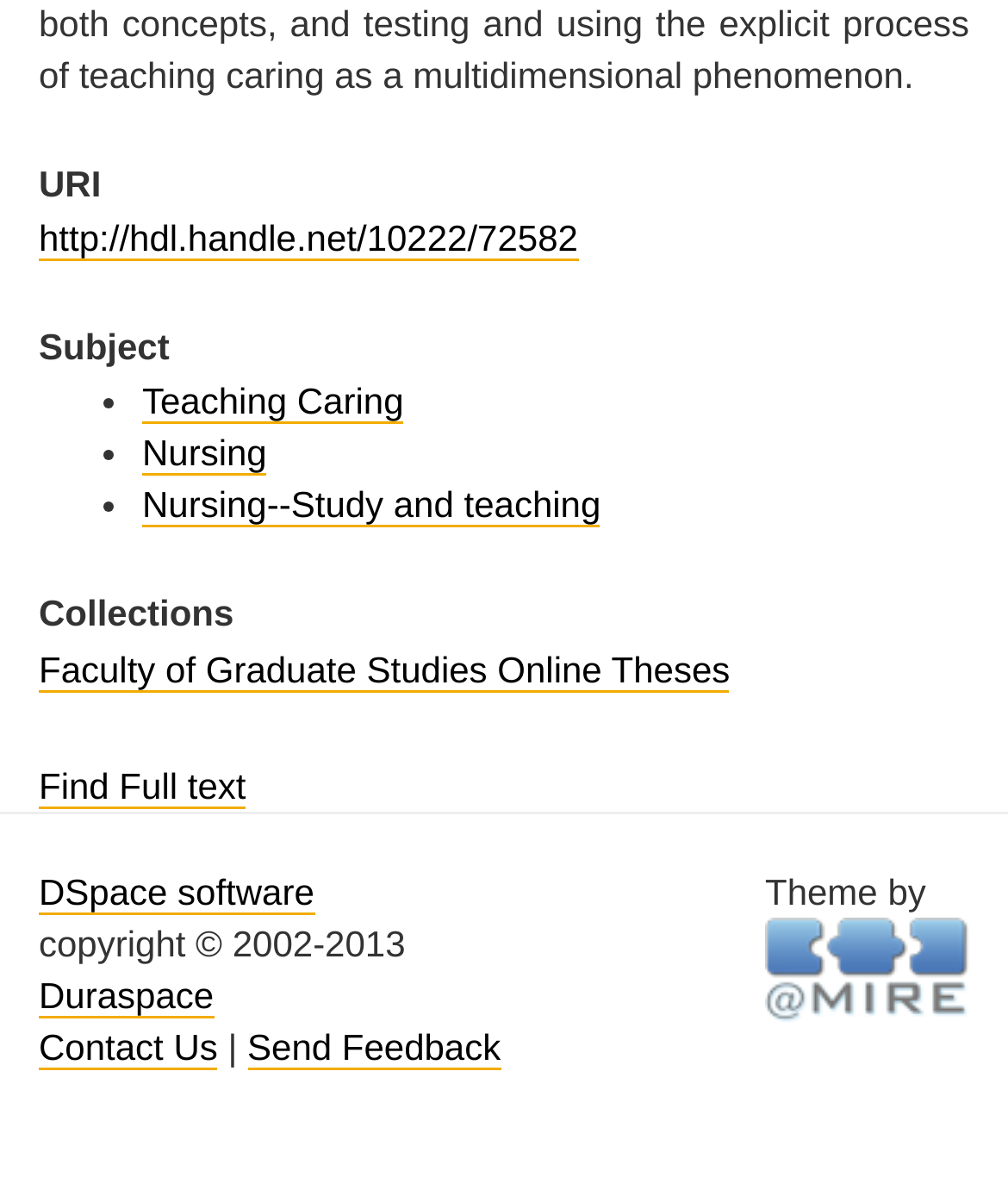Please provide the bounding box coordinates in the format (top-left x, top-left y, bottom-right x, bottom-right y). Remember, all values are floating point numbers between 0 and 1. What is the bounding box coordinate of the region described as: No War! Stay With Ukraine

None